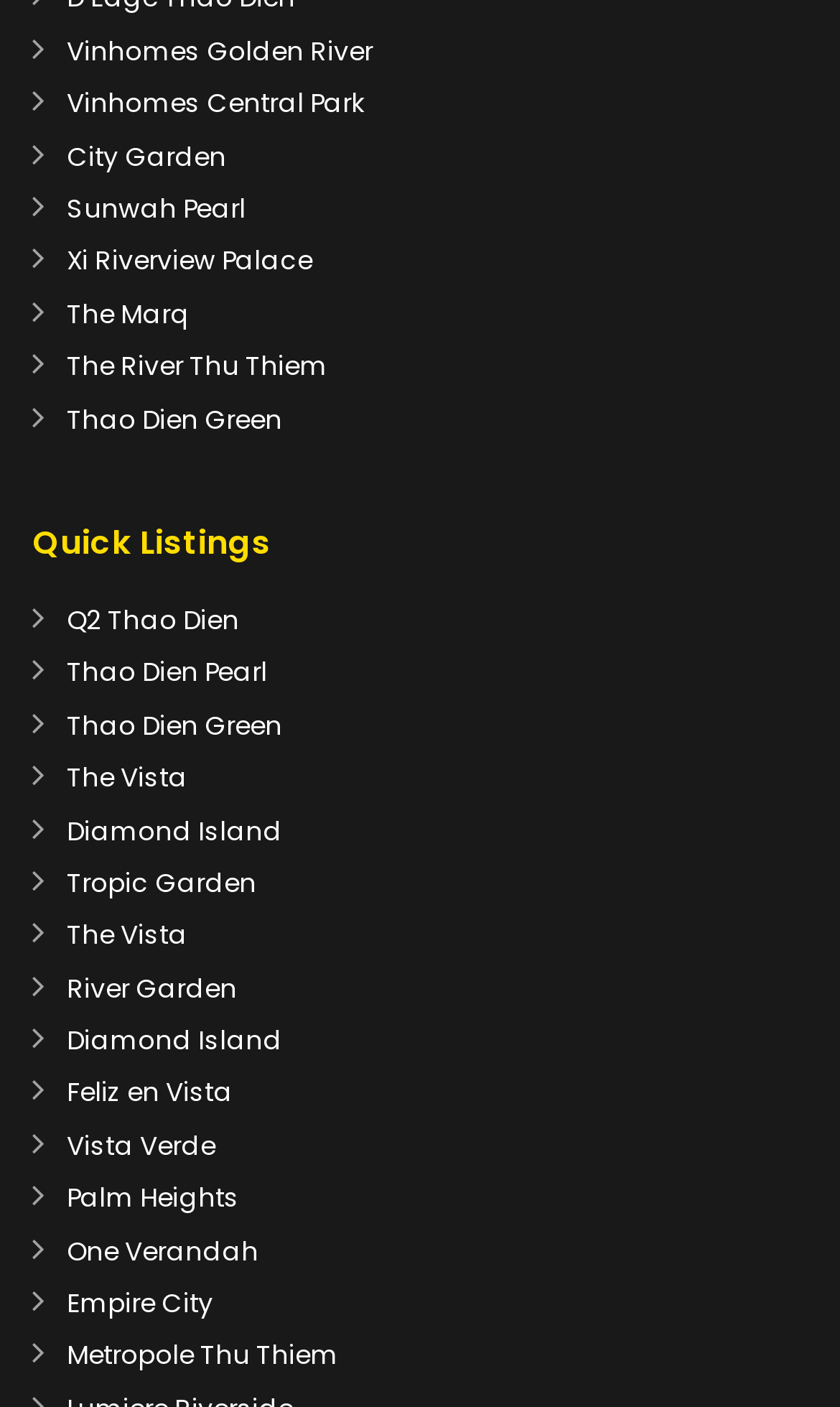Locate the bounding box coordinates of the element that should be clicked to fulfill the instruction: "View Vinhomes Golden River".

[0.079, 0.023, 0.444, 0.049]